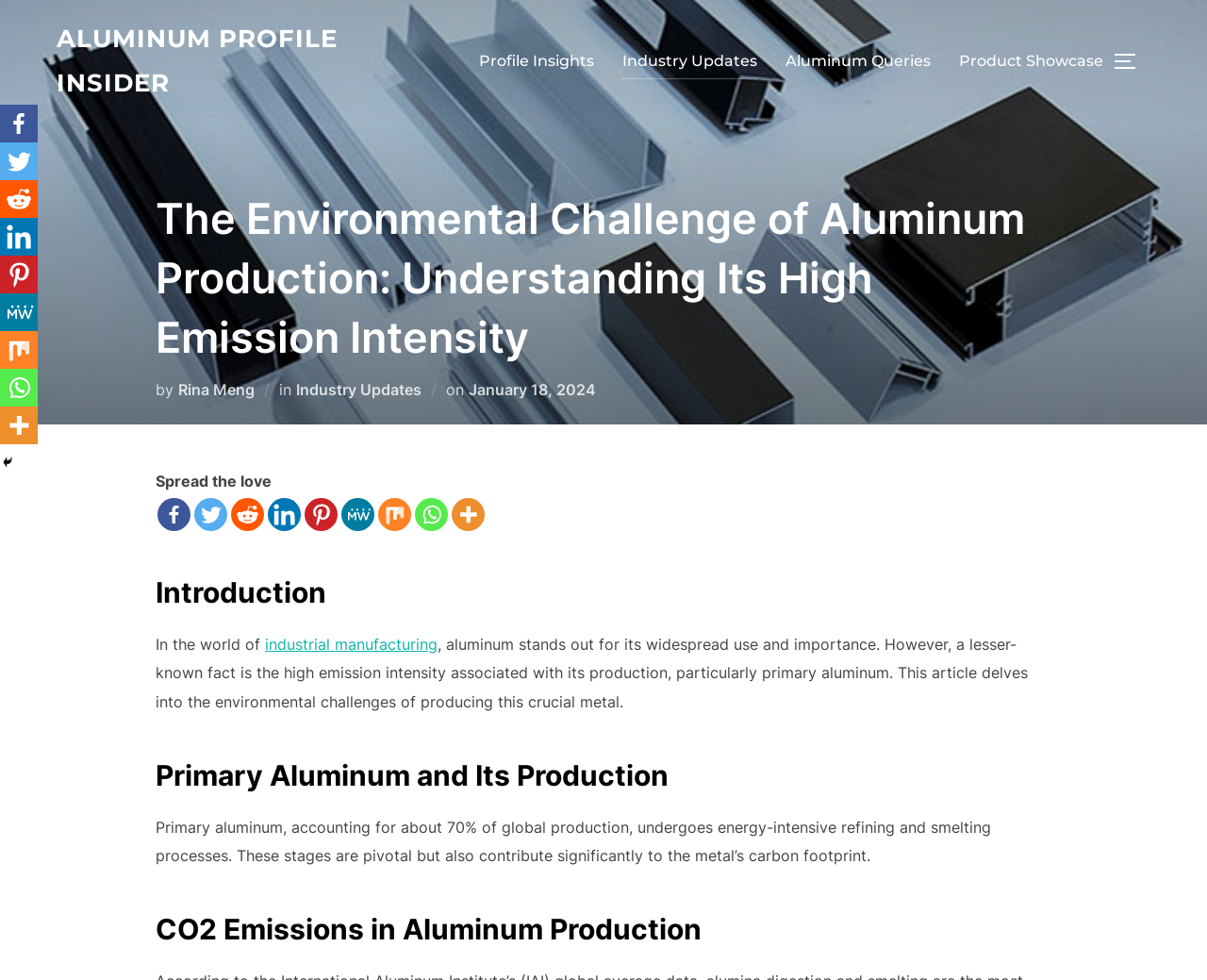Could you identify the text that serves as the heading for this webpage?

The Environmental Challenge of Aluminum Production: Understanding Its High Emission Intensity